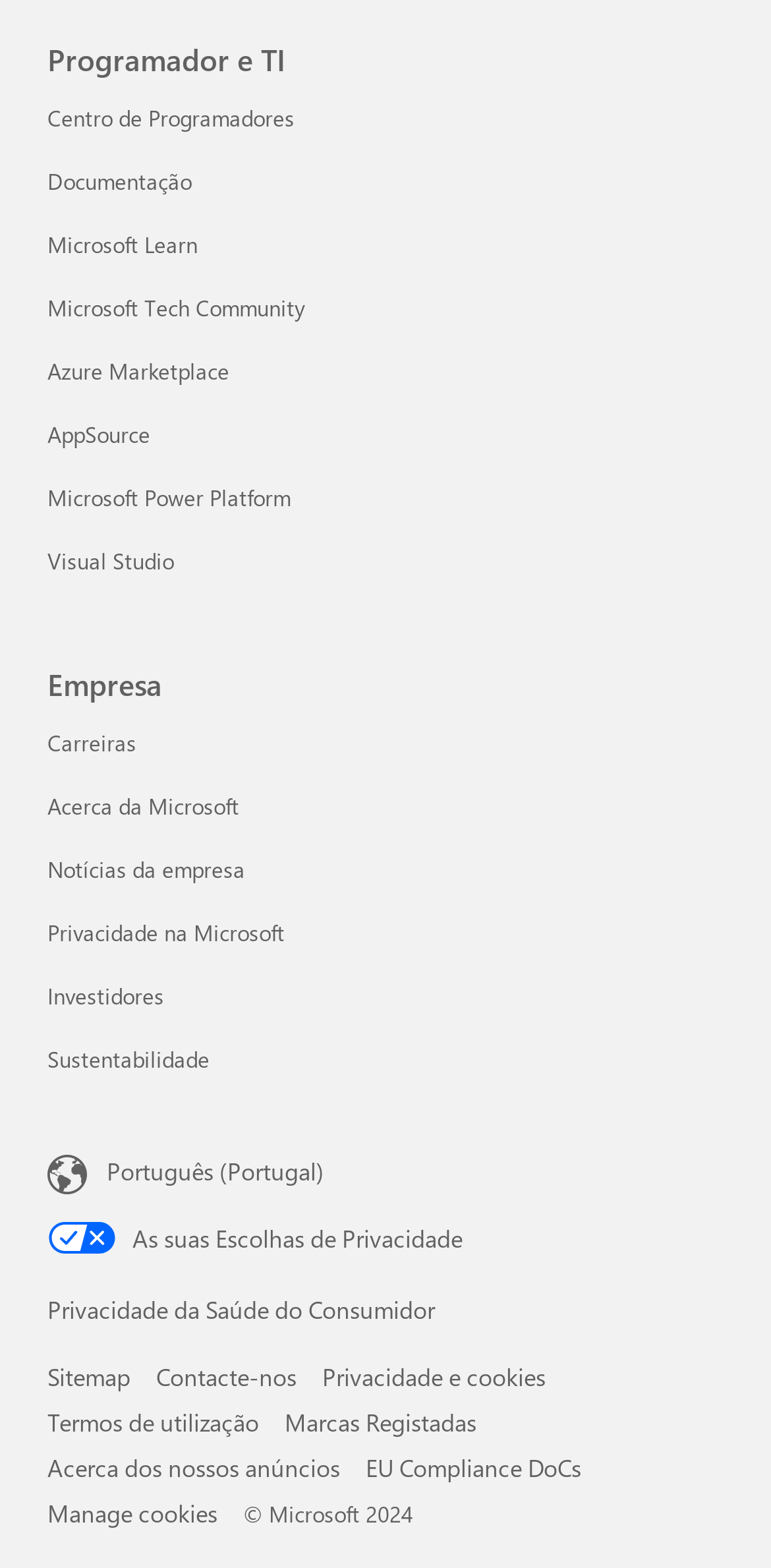What is the last link in the navigation section?
Please provide a single word or phrase in response based on the screenshot.

Manage cookies